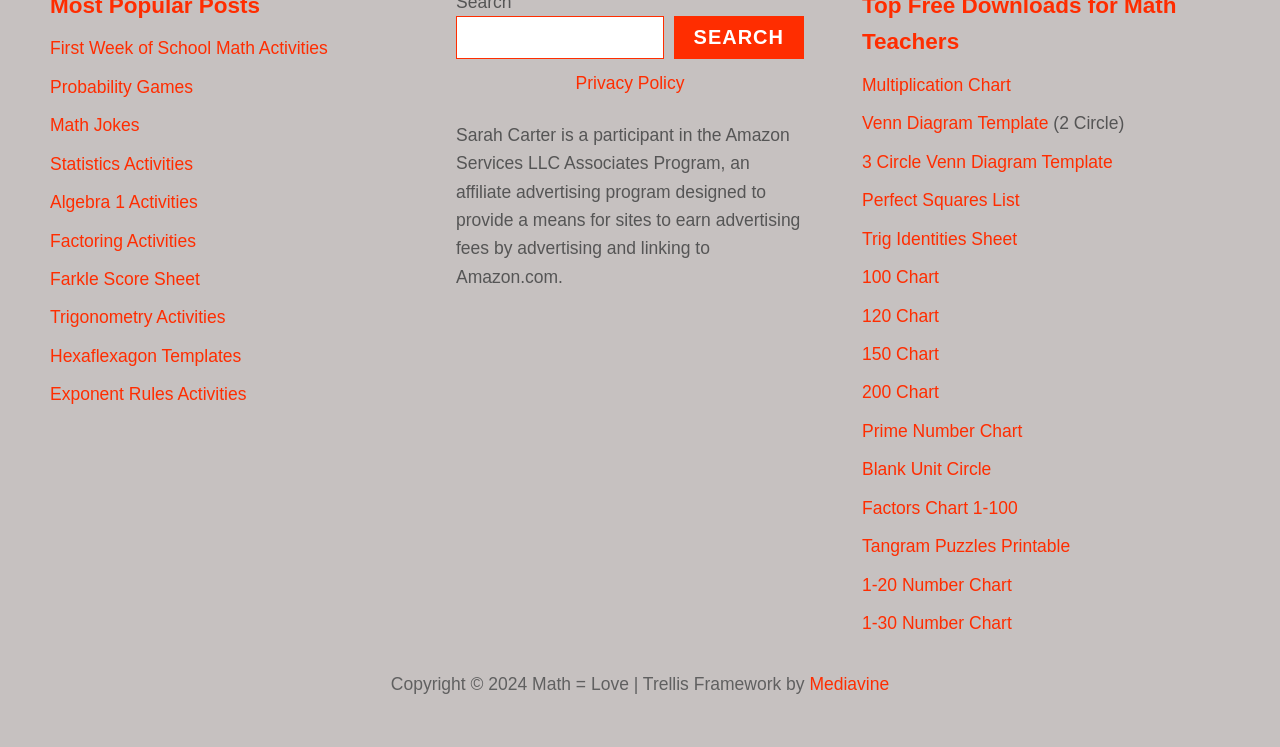Please specify the coordinates of the bounding box for the element that should be clicked to carry out this instruction: "Get a multiplication chart". The coordinates must be four float numbers between 0 and 1, formatted as [left, top, right, bottom].

[0.673, 0.1, 0.79, 0.127]